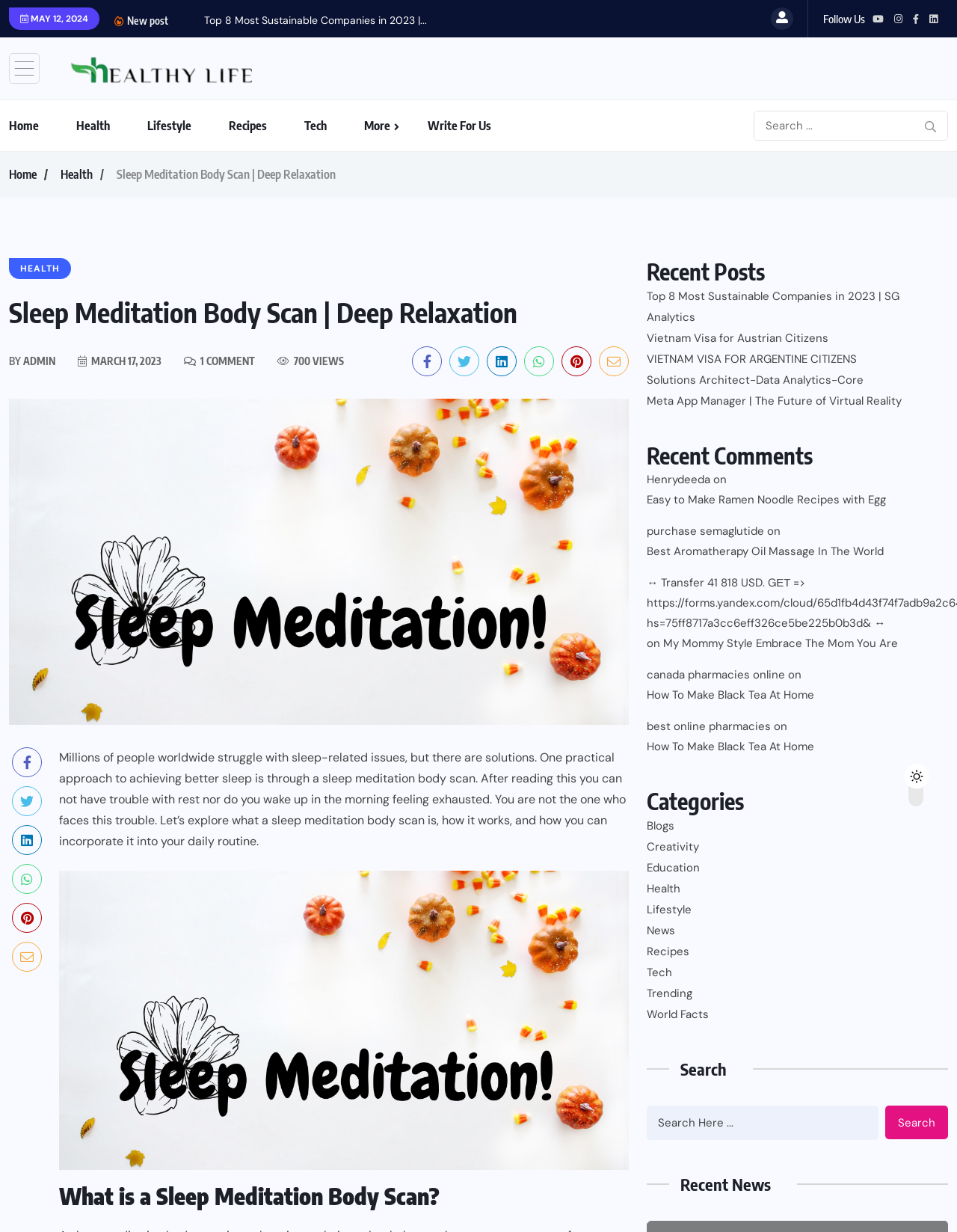Could you identify the text that serves as the heading for this webpage?

Sleep Meditation Body Scan | Deep Relaxation